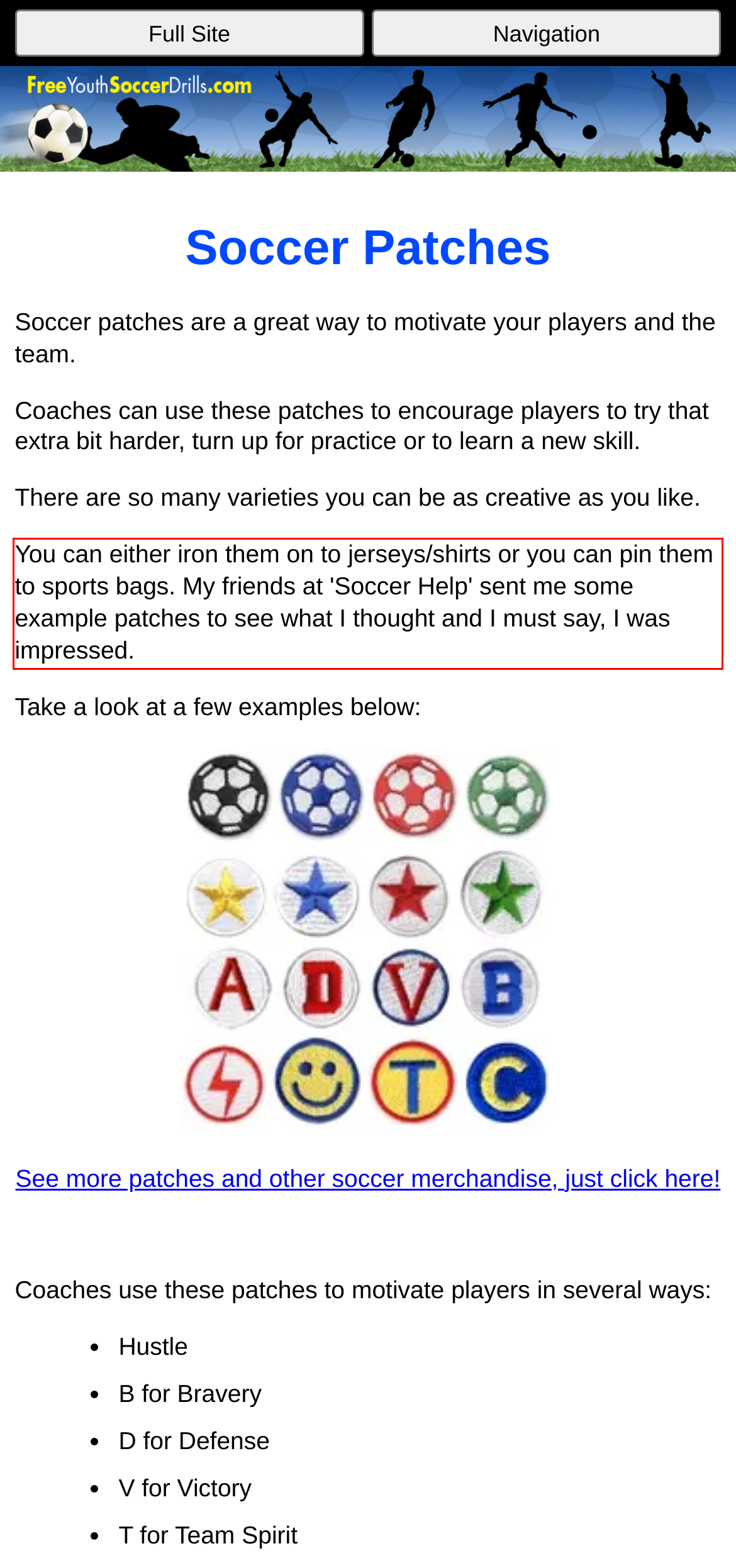You have a screenshot of a webpage, and there is a red bounding box around a UI element. Utilize OCR to extract the text within this red bounding box.

You can either iron them on to jerseys/shirts or you can pin them to sports bags. My friends at 'Soccer Help' sent me some example patches to see what I thought and I must say, I was impressed.